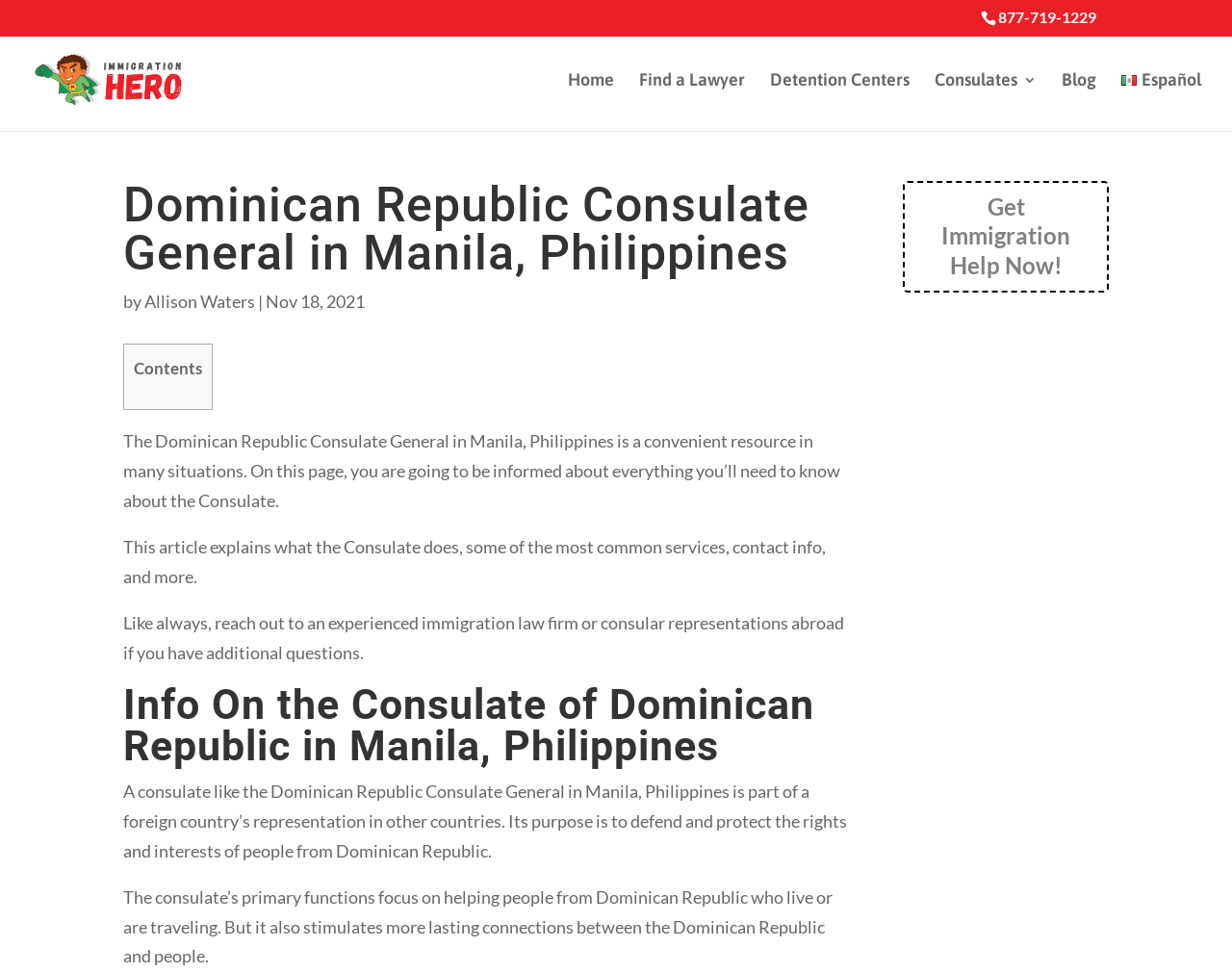Can you specify the bounding box coordinates for the region that should be clicked to fulfill this instruction: "Get immigration help now".

[0.733, 0.186, 0.9, 0.3]